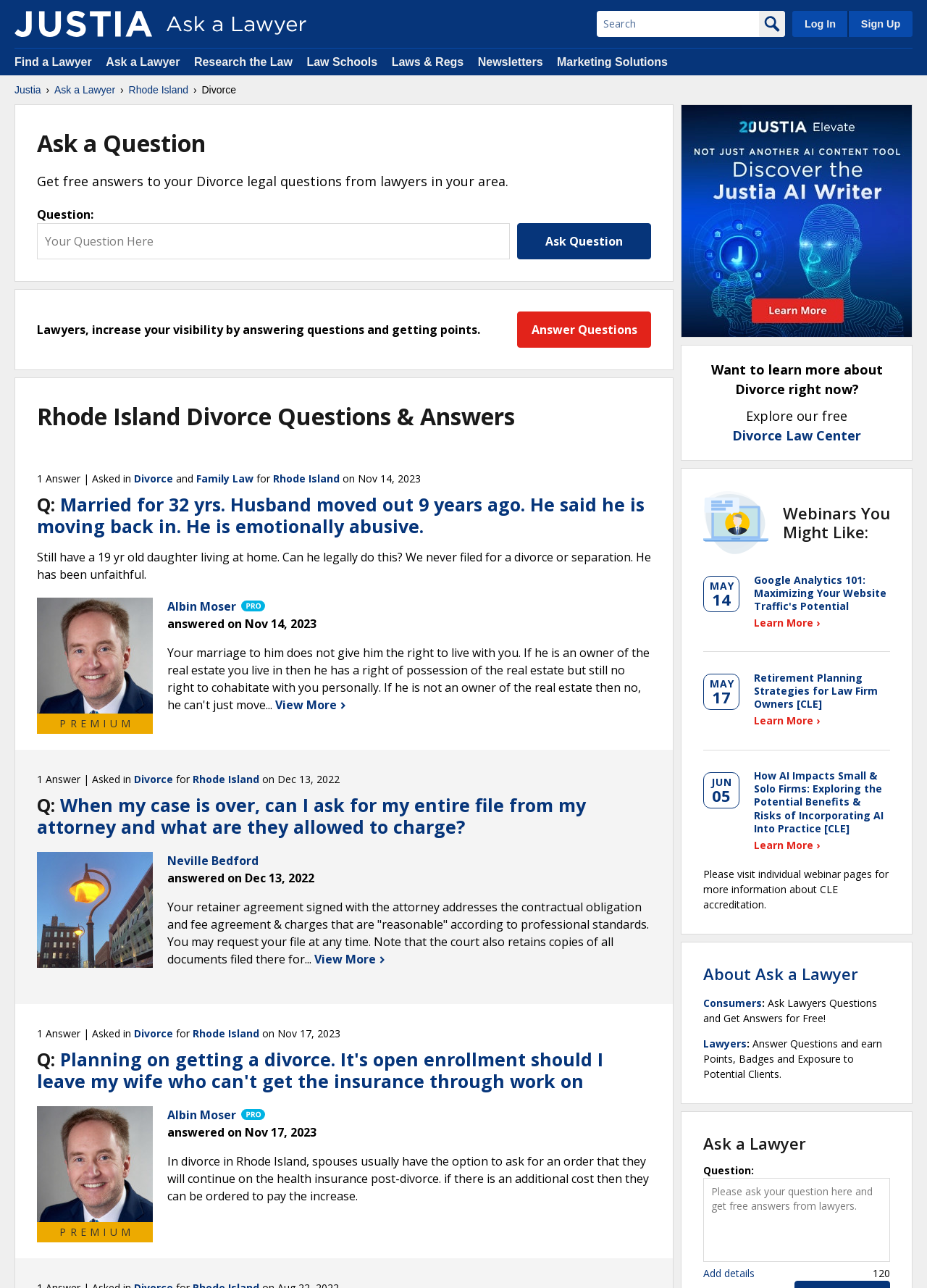How can users view more answers to a question?
Answer the question in a detailed and comprehensive manner.

When a user wants to view more answers to a question, they can click the 'View More' link at the bottom of the answer. This will expand the answer to show more details and provide additional information.